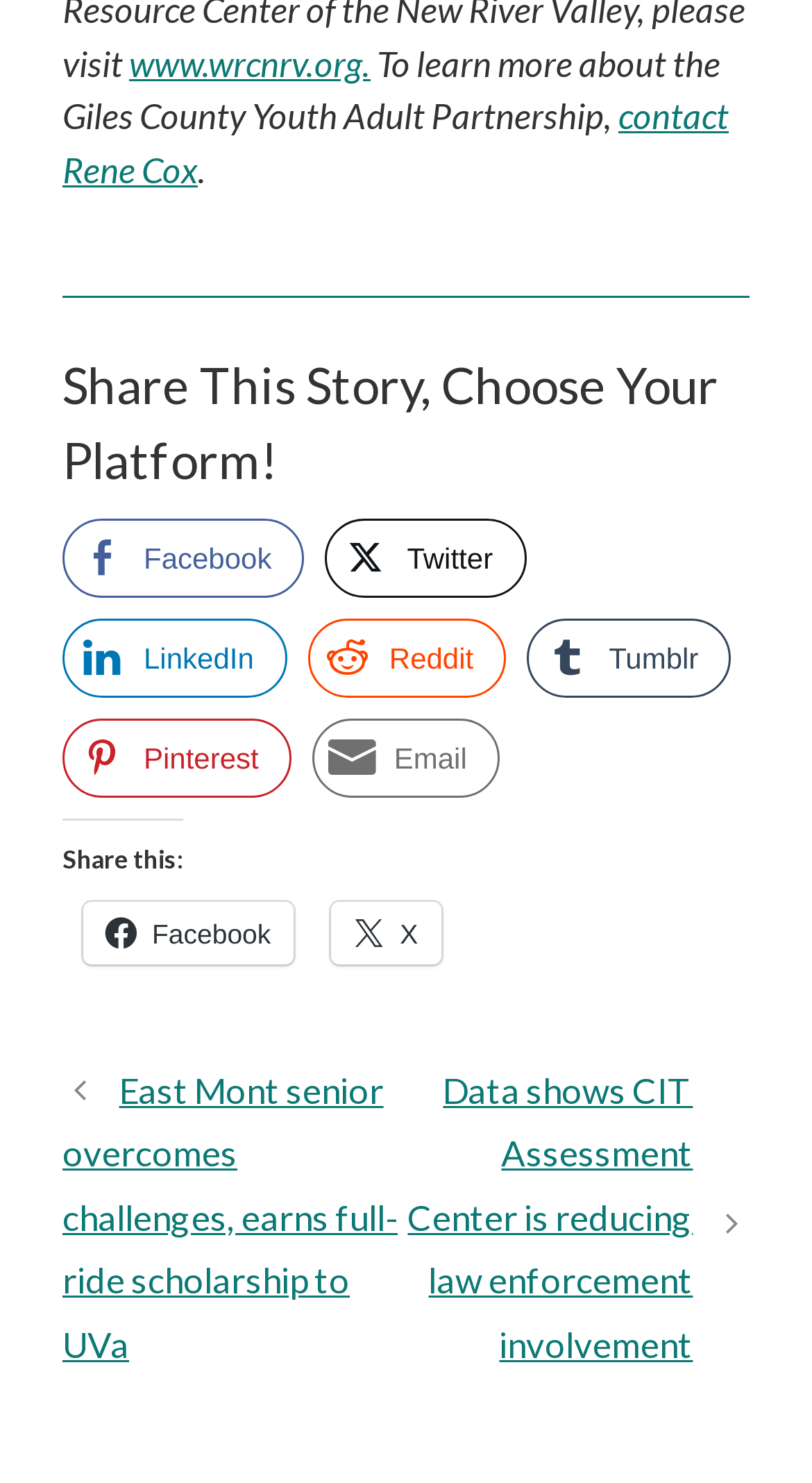What is the topic of the first post mentioned?
Refer to the image and give a detailed answer to the question.

The question is asking about the topic of the first post mentioned. By looking at the link element with ID 620, we can see that it contains the text 'East Mont senior overcomes challenges, earns full-ride scholarship to UVa'. Therefore, the answer is 'East Mont senior'.